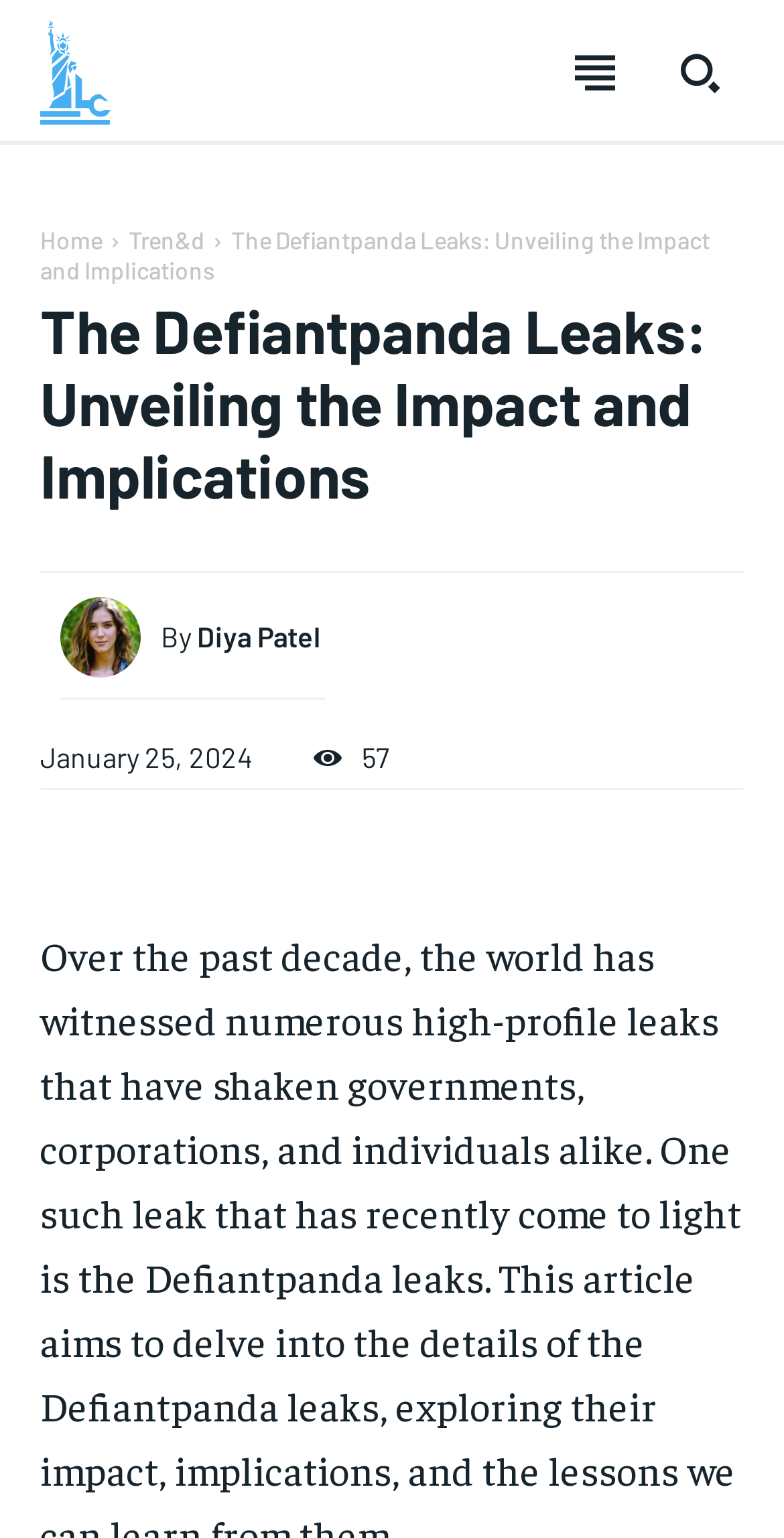Reply to the question with a single word or phrase:
What is the benefit of subscribing to Liberty Case?

Access to exclusive articles